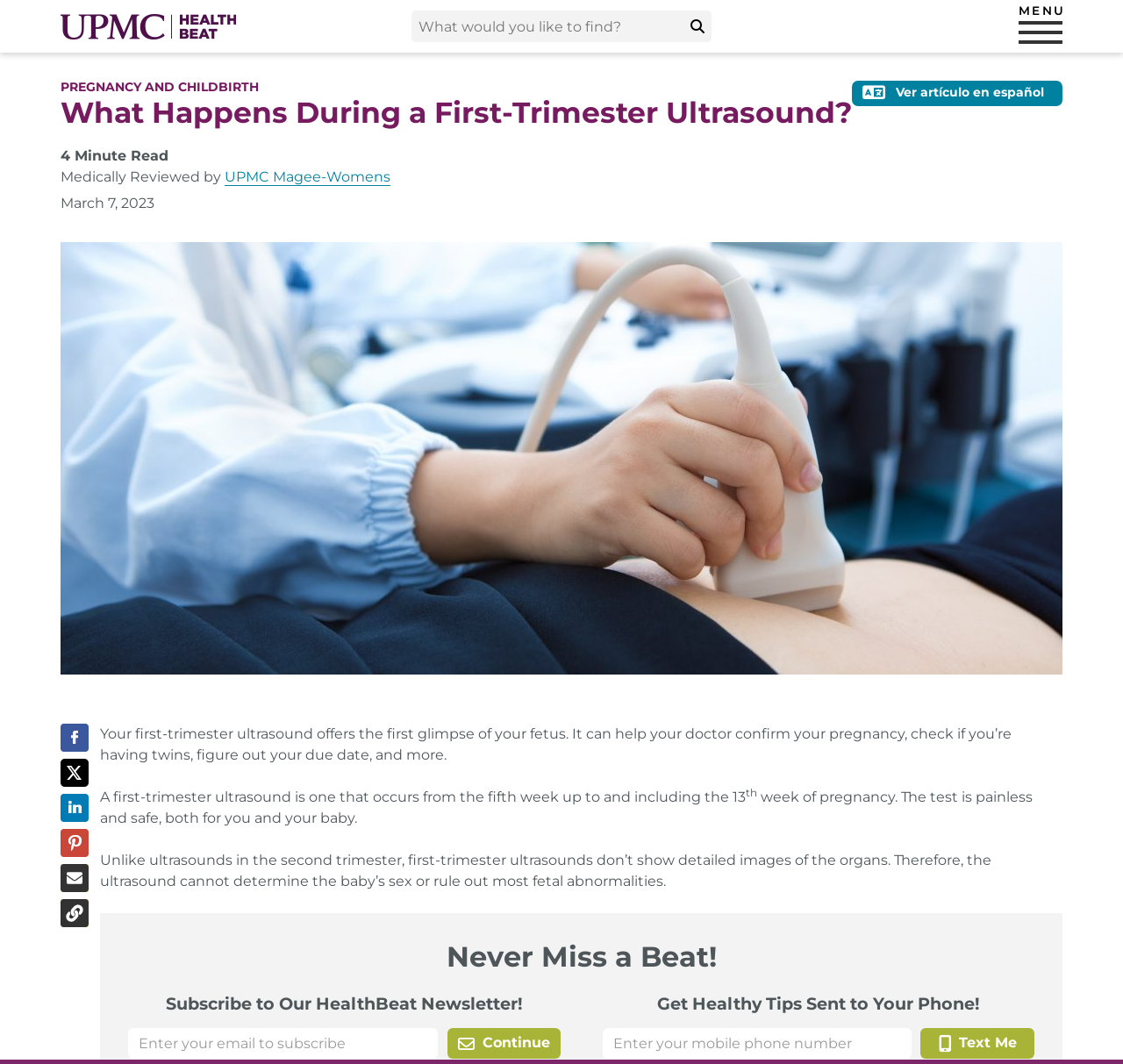Respond to the following query with just one word or a short phrase: 
Can a first-trimester ultrasound determine the baby's sex?

No